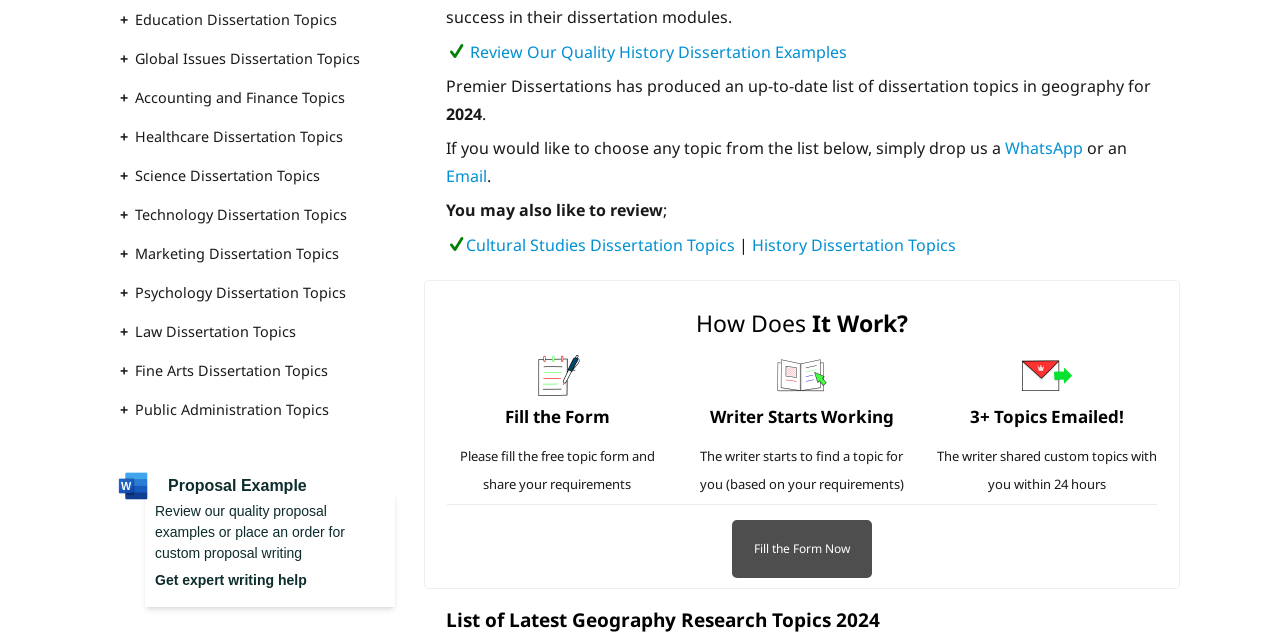Using the provided description: "Healthcare Dissertation Topics", find the bounding box coordinates of the corresponding UI element. The output should be four float numbers between 0 and 1, in the format [left, top, right, bottom].

[0.109, 0.61, 0.25, 0.638]